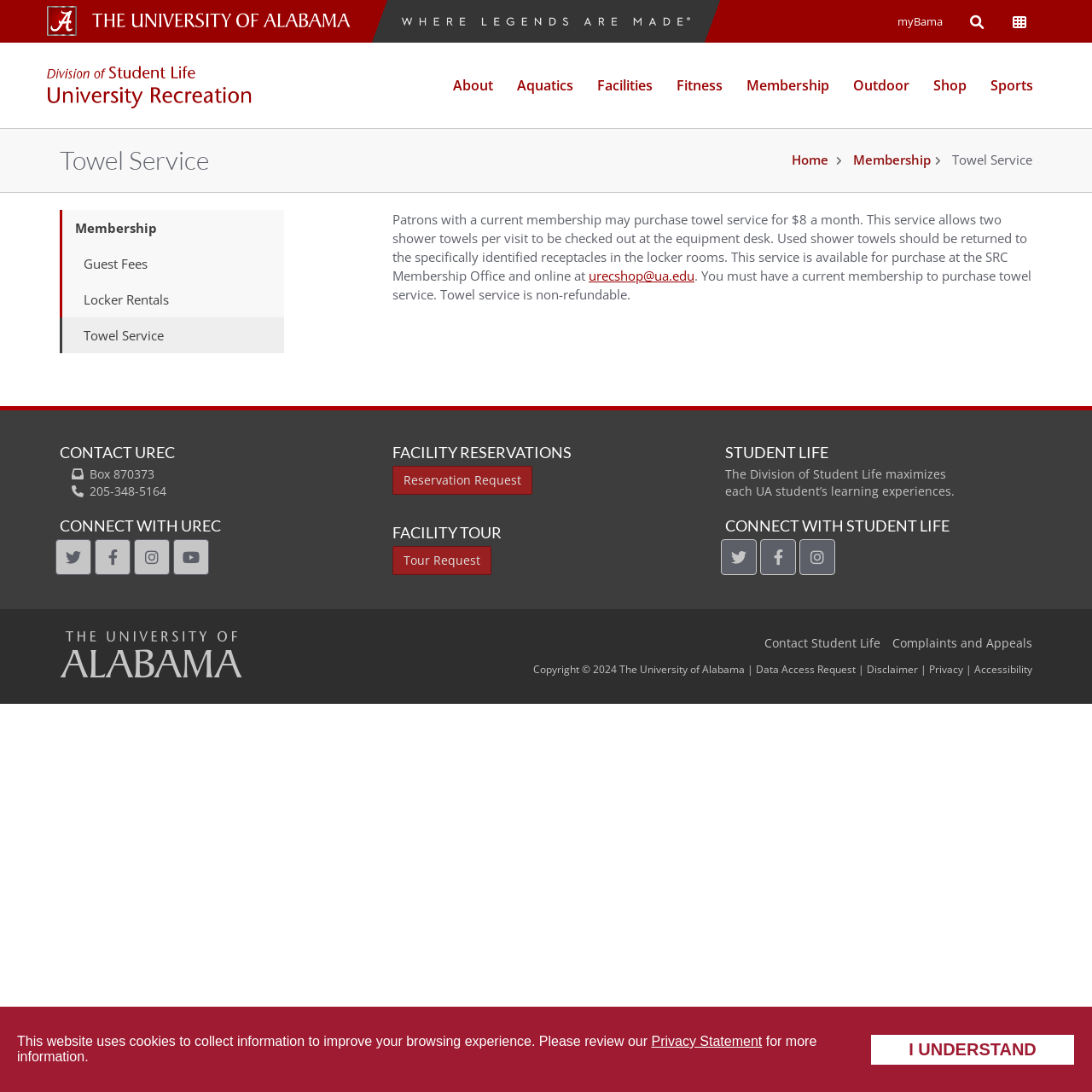Given the element description See video, predict the bounding box coordinates for the UI element in the webpage screenshot. The format should be (top-left x, top-left y, bottom-right x, bottom-right y), and the values should be between 0 and 1.

None